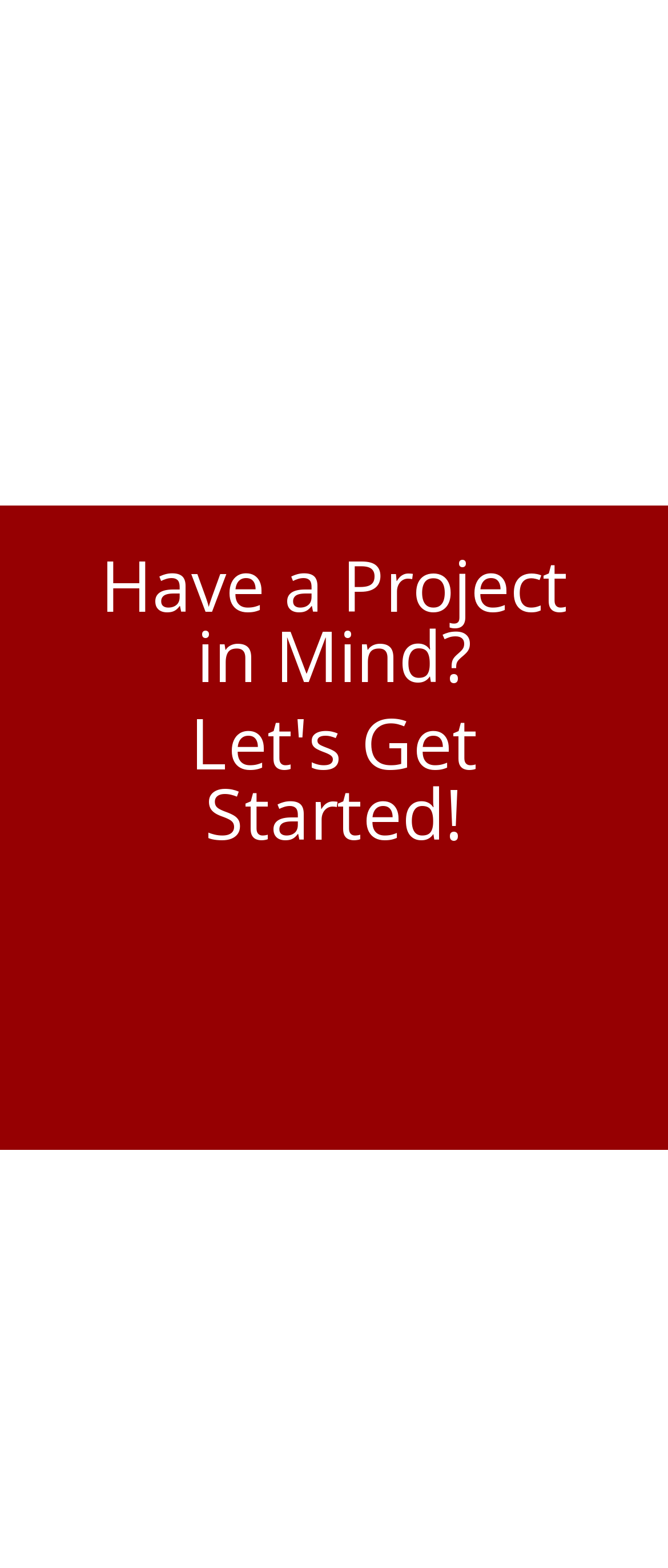Observe the image and answer the following question in detail: What is the purpose of the 'Sign Leasing' link?

The 'Sign Leasing' link is prominently displayed at the top of the webpage, suggesting that it is a key action that users can take. The surrounding text 'Have a Project in Mind?' and 'Let's Get Started!' also imply that the link is related to initiating a project or signing a lease.